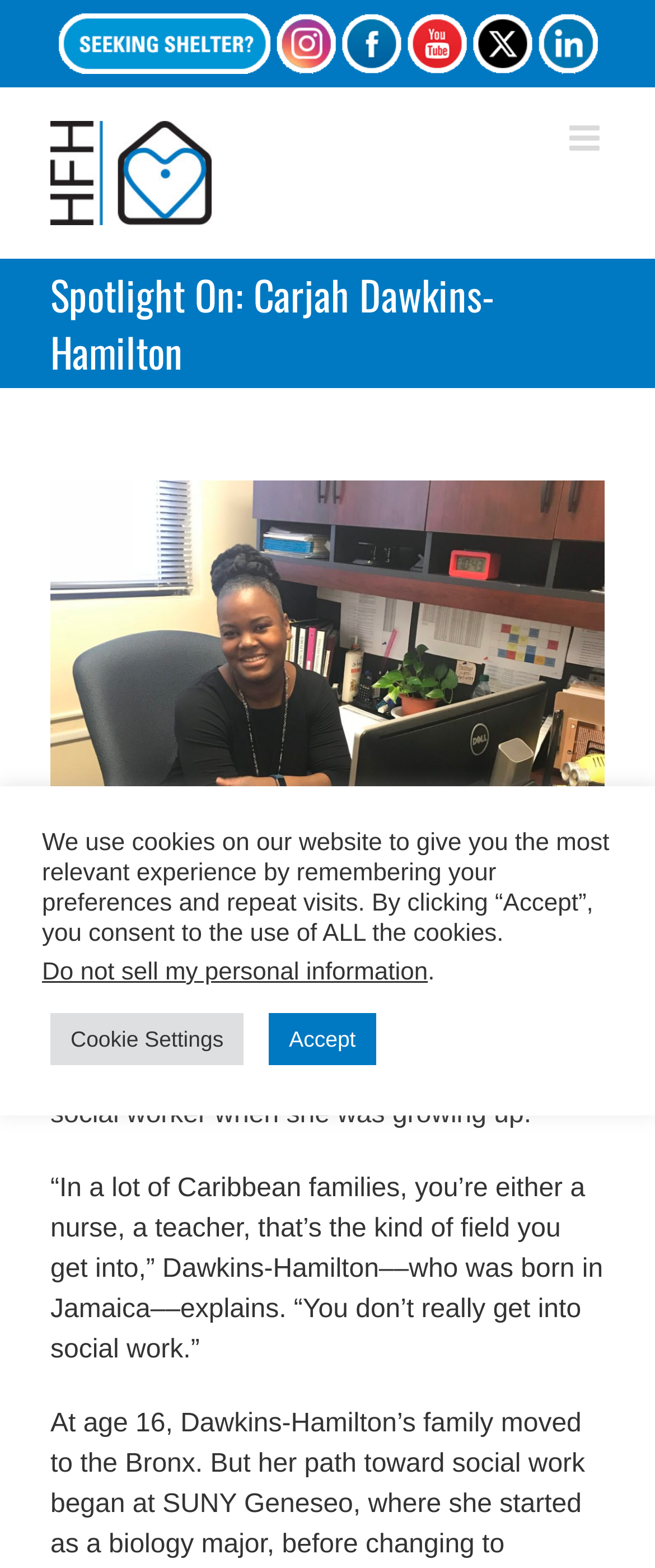Locate the bounding box coordinates of the element that should be clicked to fulfill the instruction: "Go to Top".

[0.695, 0.632, 0.808, 0.679]